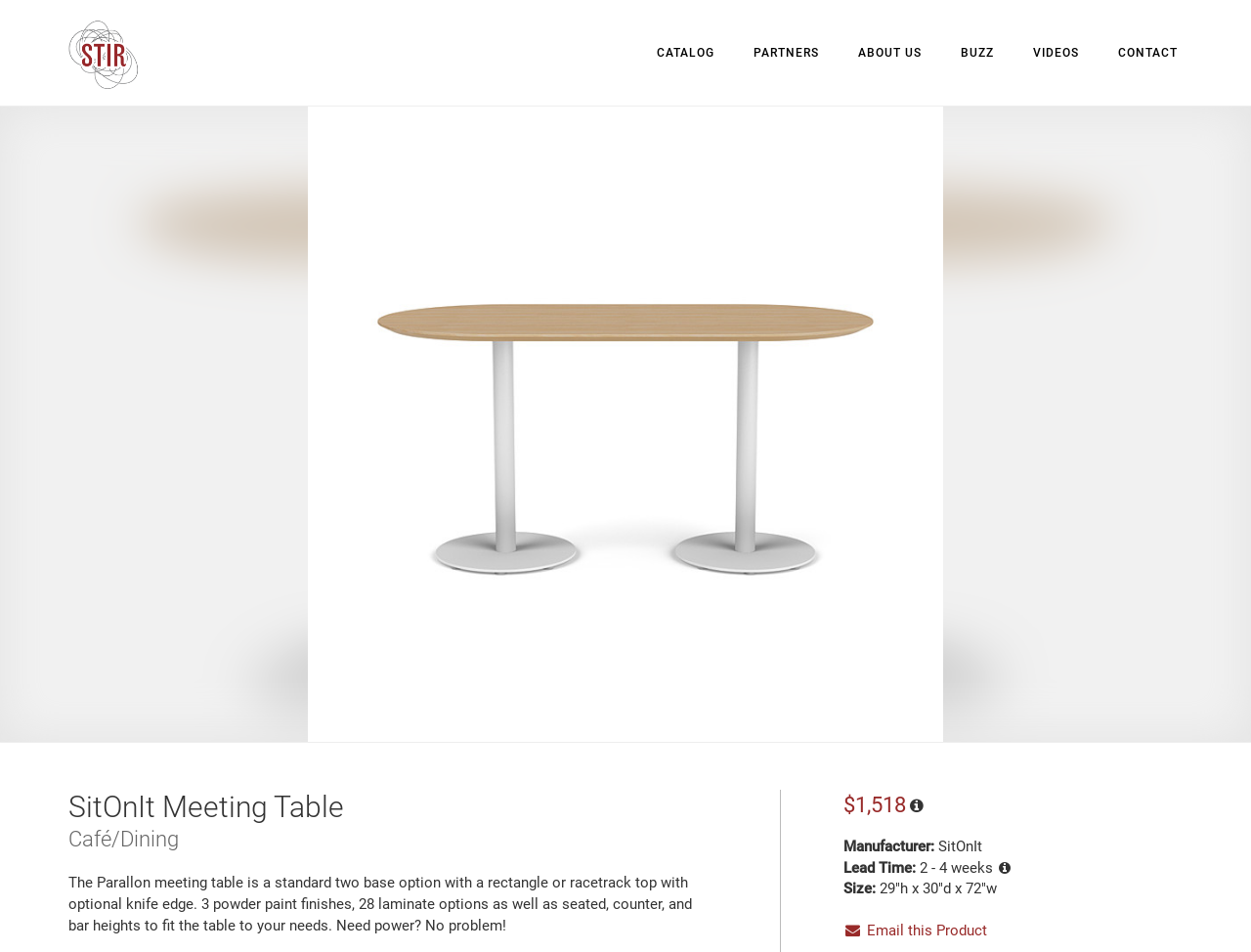Answer the question with a single word or phrase: 
What is the price of the meeting table?

$1,518